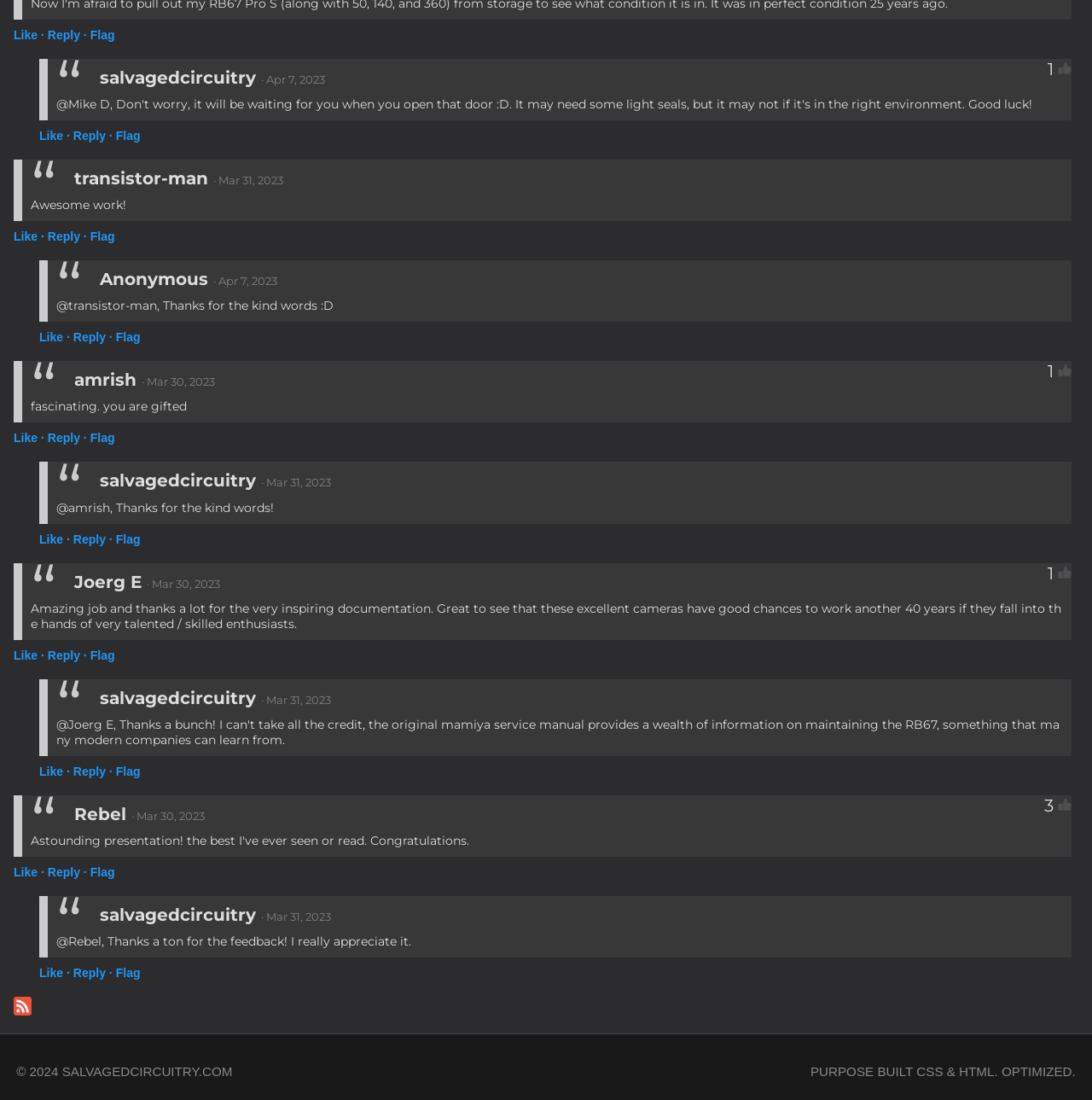What is the purpose of the website?
Using the visual information, answer the question in a single word or phrase.

PURPOSE BUILT